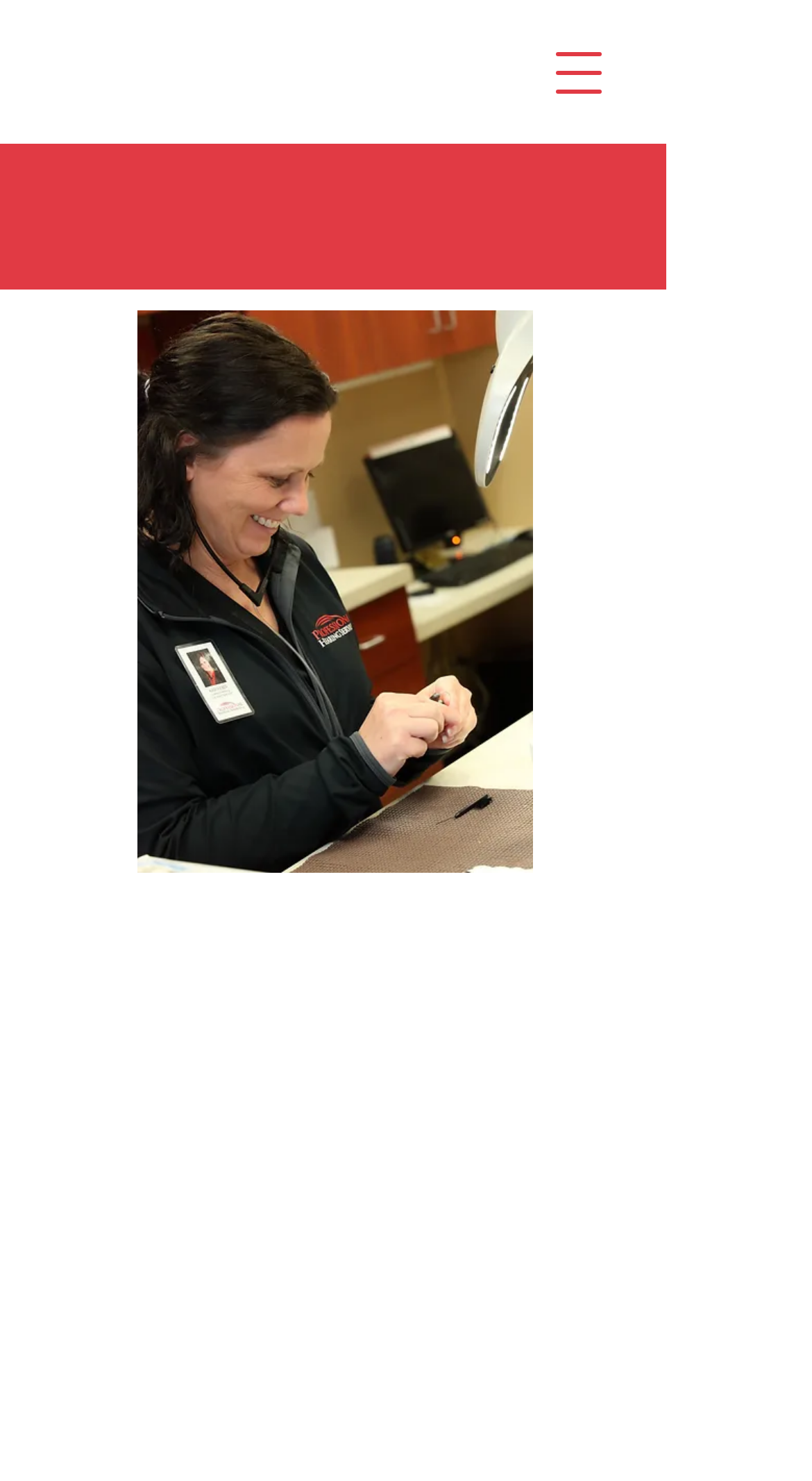Based on the element description, predict the bounding box coordinates (top-left x, top-left y, bottom-right x, bottom-right y) for the UI element in the screenshot: aria-label="Open navigation menu"

[0.649, 0.014, 0.777, 0.084]